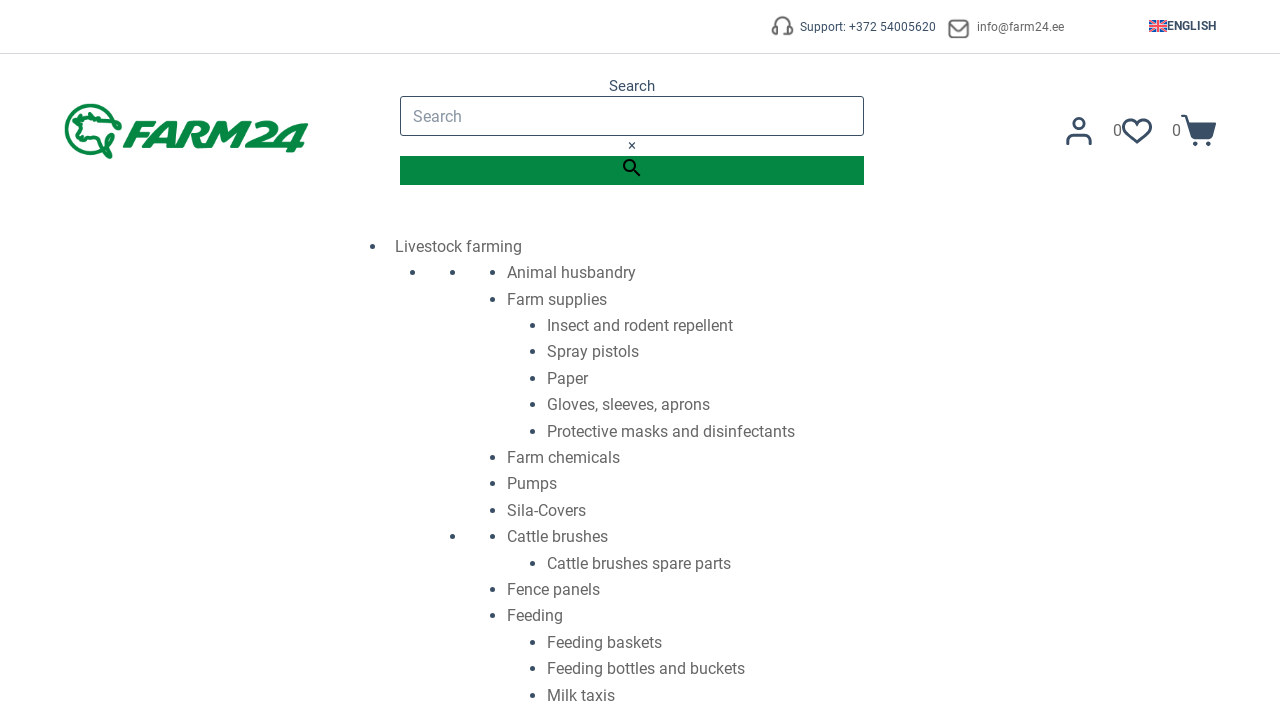Please look at the image and answer the question with a detailed explanation: What is the language of the webpage?

I determined the language of the webpage by looking at the top right corner, where it says 'en ENGLISH' and there is a flag icon next to it.